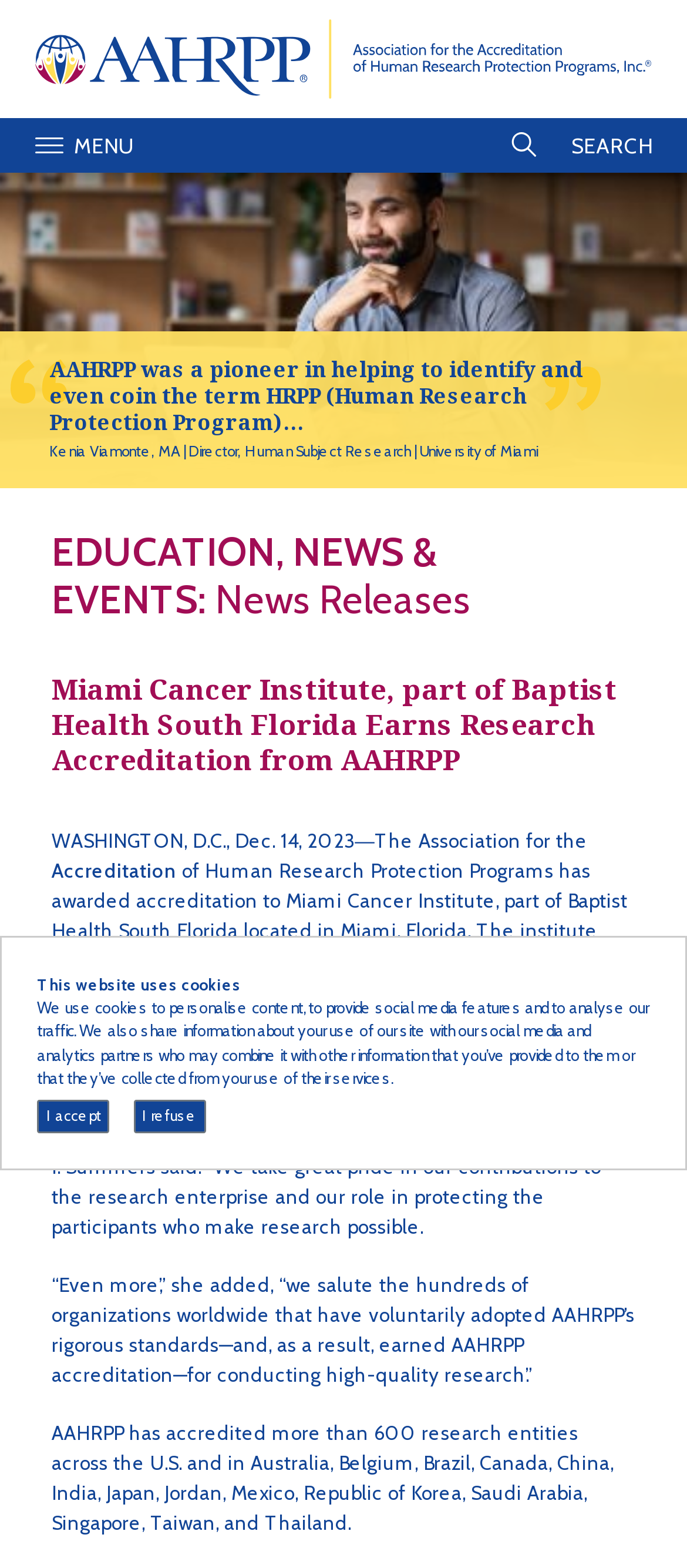How many research entities has AAHRPP accredited?
Refer to the image and provide a concise answer in one word or phrase.

more than 600